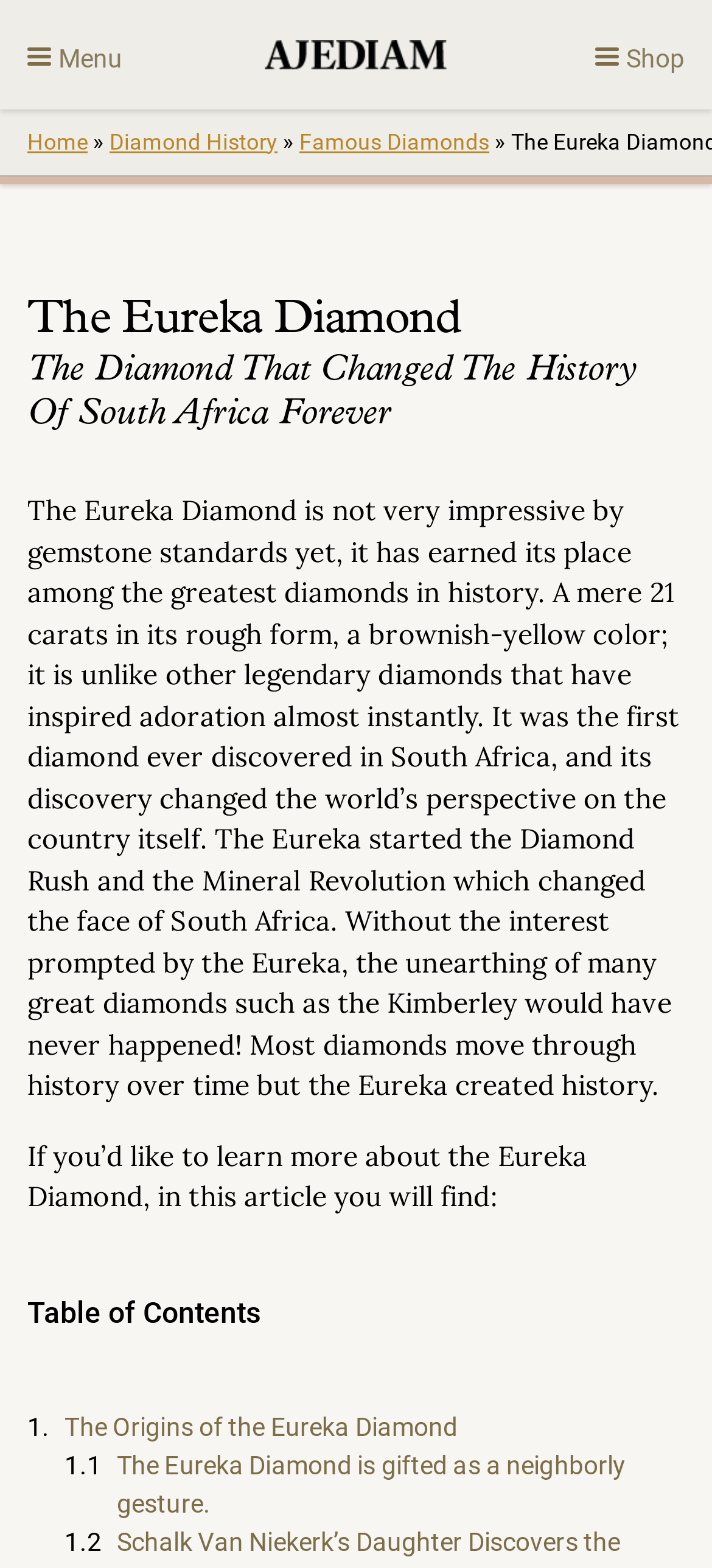What is the name of the diamond being described?
Based on the image, answer the question in a detailed manner.

The name of the diamond being described can be found in the header of the webpage, which reads 'The Eureka Diamond'. This is also confirmed by the text that follows, which provides more information about the diamond.